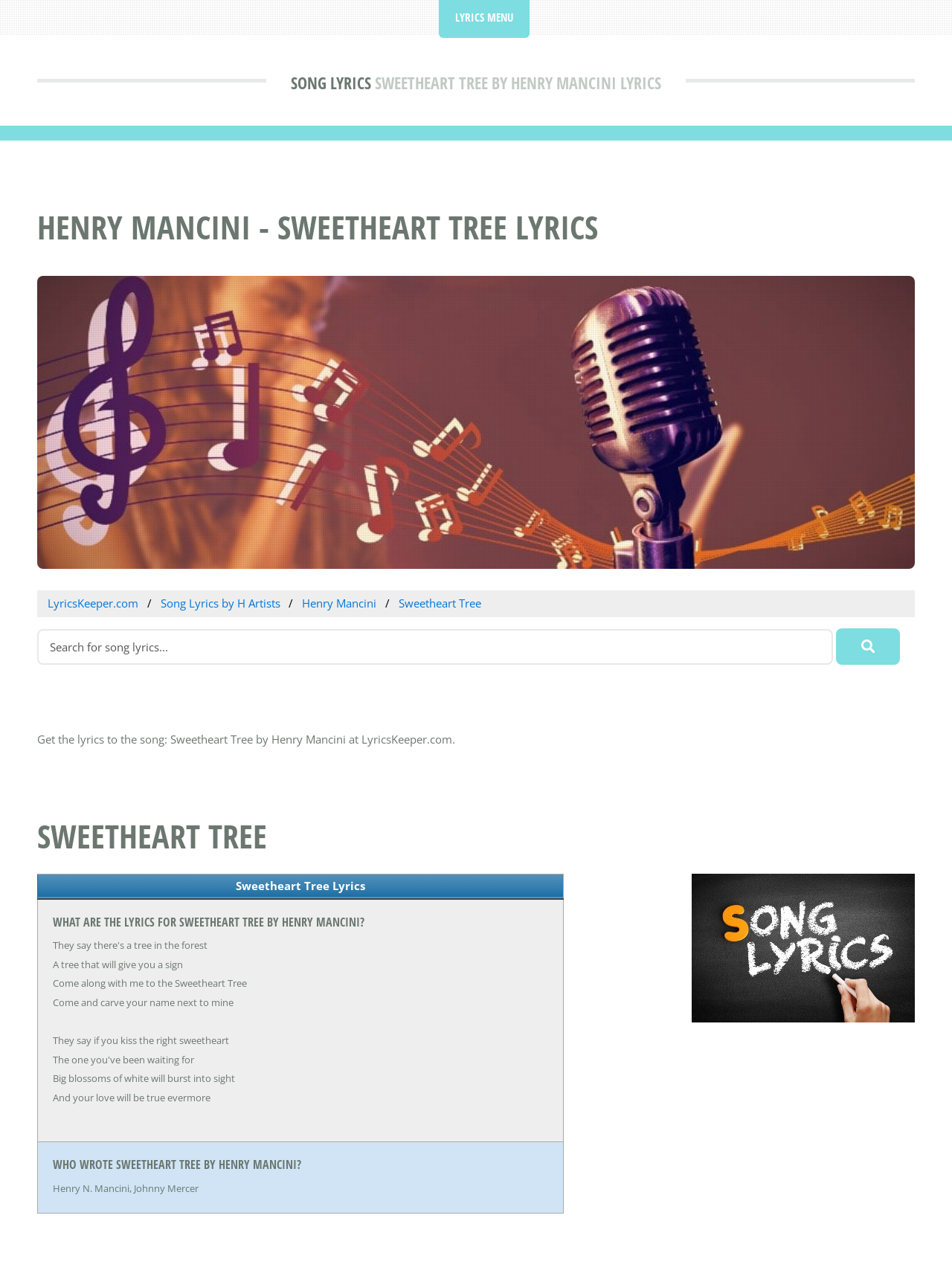Describe all the significant parts and information present on the webpage.

The webpage is dedicated to providing the lyrics of the song "Sweetheart Tree" by Henry Mancini. At the top, there is a heading "SONG LYRICS" and a link with the same text. Next to it, there is a static text "SWEETHEART TREE BY HENRY MANCINI LYRICS". 

Below these elements, there is a header section with a heading "HENRY MANCINI - SWEETHEART TREE LYRICS" and an image of "Lyrics Keeper". 

On the left side, there are four links: "LyricsKeeper.com", "Song Lyrics by H Artists", "Henry Mancini", and "Sweetheart Tree". 

Next to these links, there is a search box with a placeholder text "Search for song lyrics..." and a search button with a magnifying glass icon. 

Below the search box, there is a static text "Get the lyrics to the song: Sweetheart Tree by Henry Mancini at LyricsKeeper.com." 

Further down, there is a heading "SWEETHEART TREE" and an image of "Sweetheart Tree Lyrics by Henry Mancini". 

The main content of the webpage is a table with two rows. The first row has a column header "Sweetheart Tree Lyrics". The second row contains the lyrics of the song, which are divided into several paragraphs. The lyrics describe a tree in the forest that will give you a sign, and if you kiss the right sweetheart, big blossoms of white will burst into sight, and your love will be true evermore. 

The third row of the table contains information about who wrote the song "Sweetheart Tree" by Henry Mancini, which are Henry N. Mancini and Johnny Mercer.